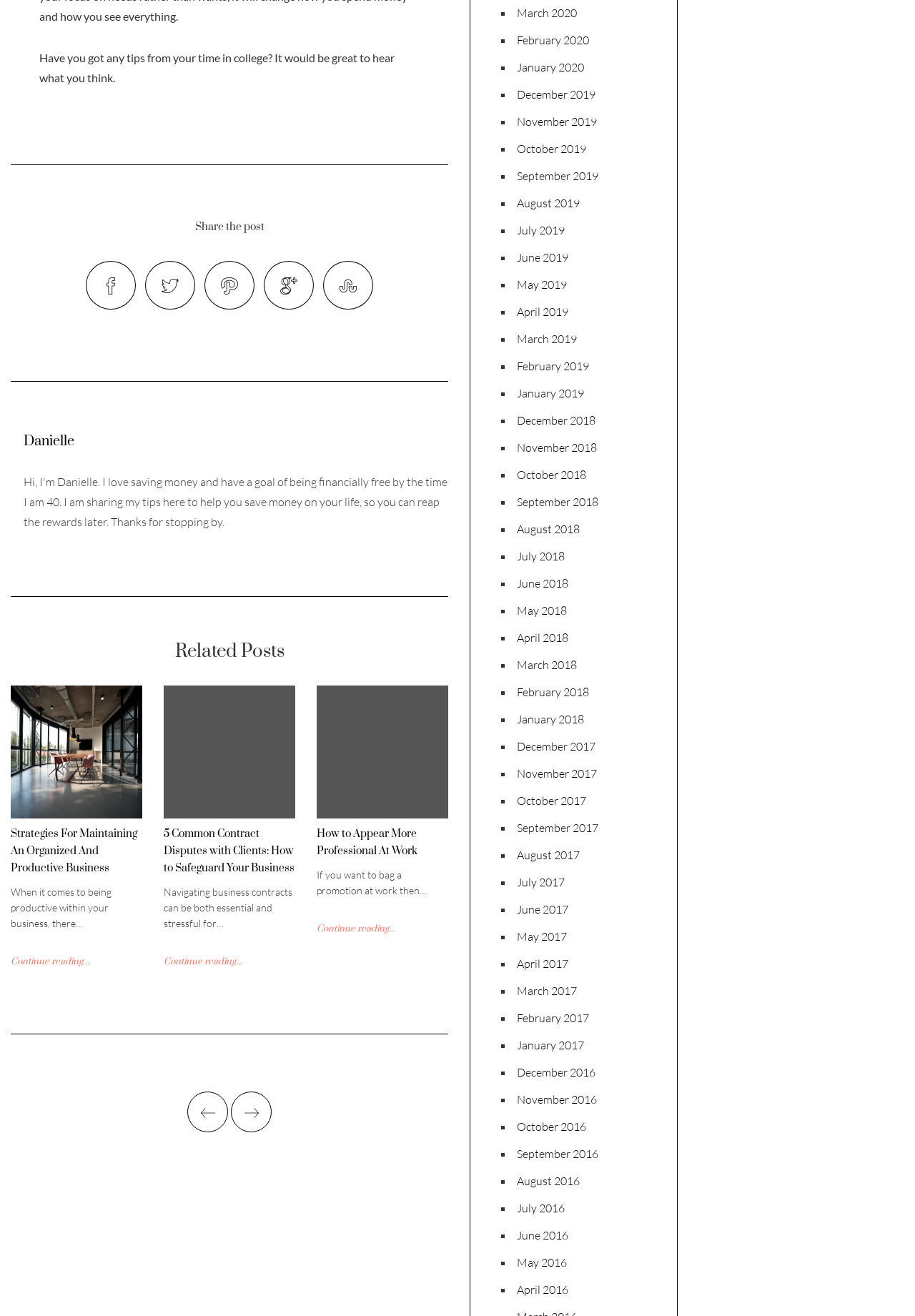Respond to the following query with just one word or a short phrase: 
How many months are listed in the archive?

24